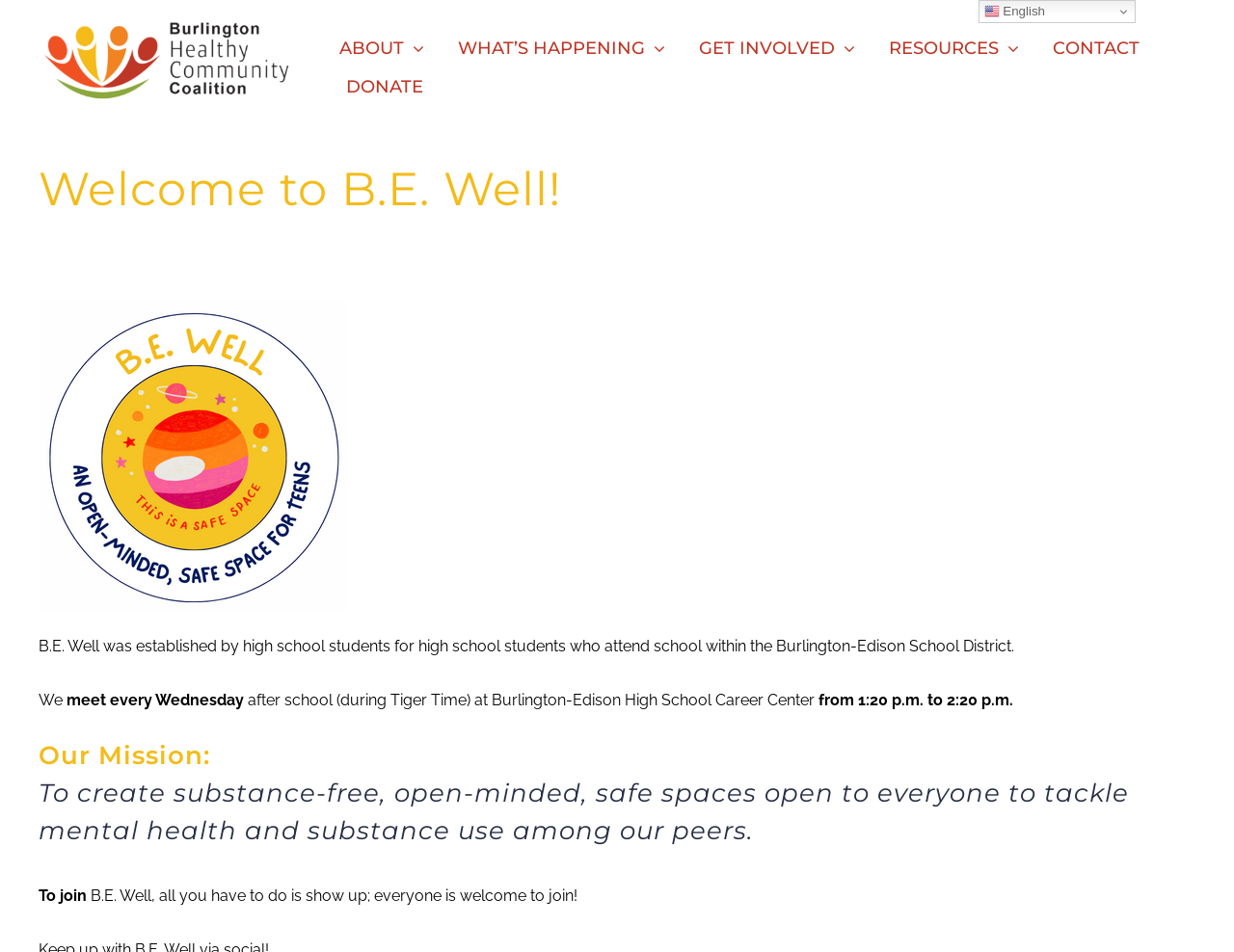Please find the bounding box coordinates of the element's region to be clicked to carry out this instruction: "Click the DONATE link".

[0.281, 0.071, 0.359, 0.111]